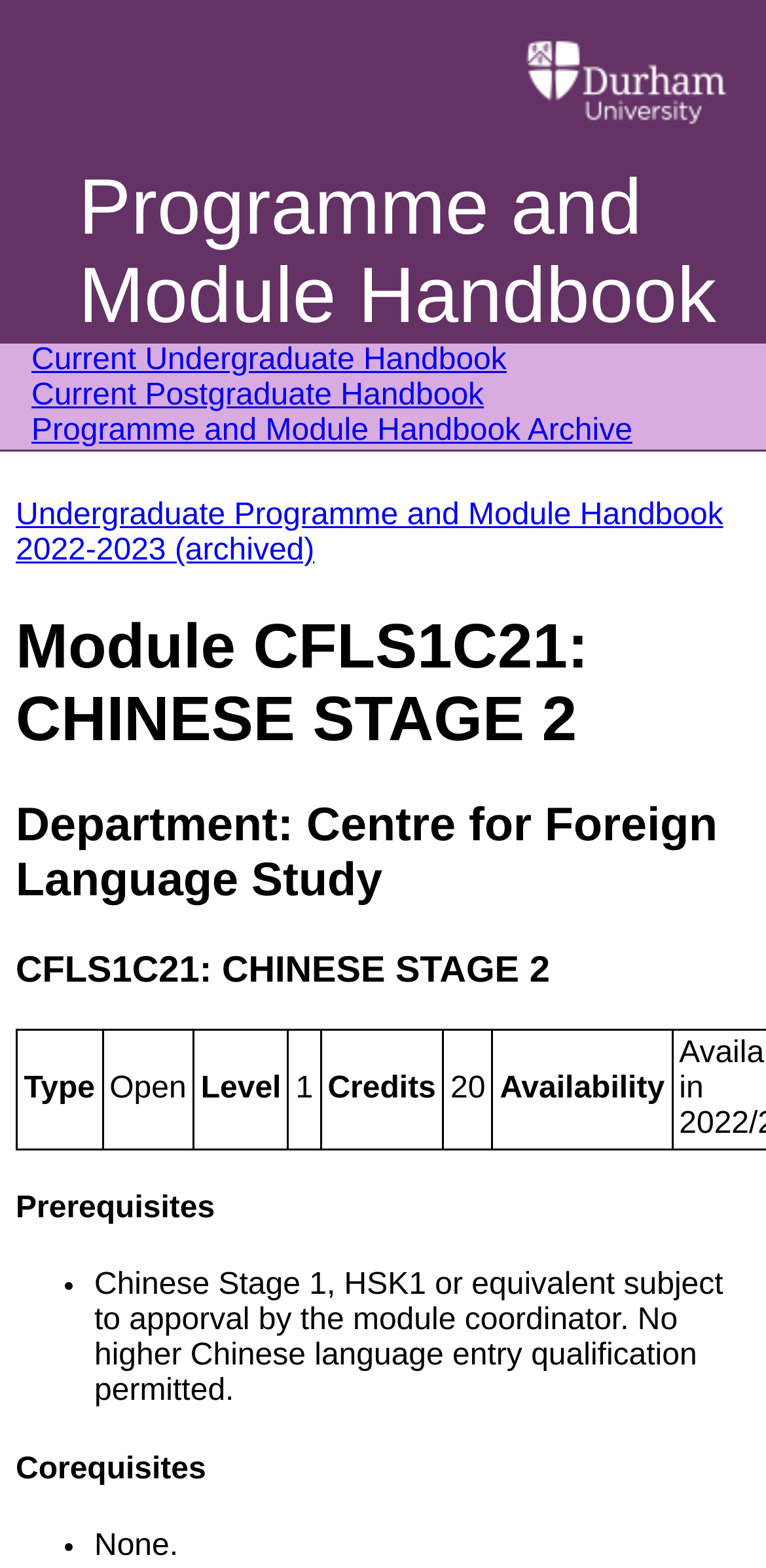How many credits is the module worth?
Using the image, answer in one word or phrase.

20